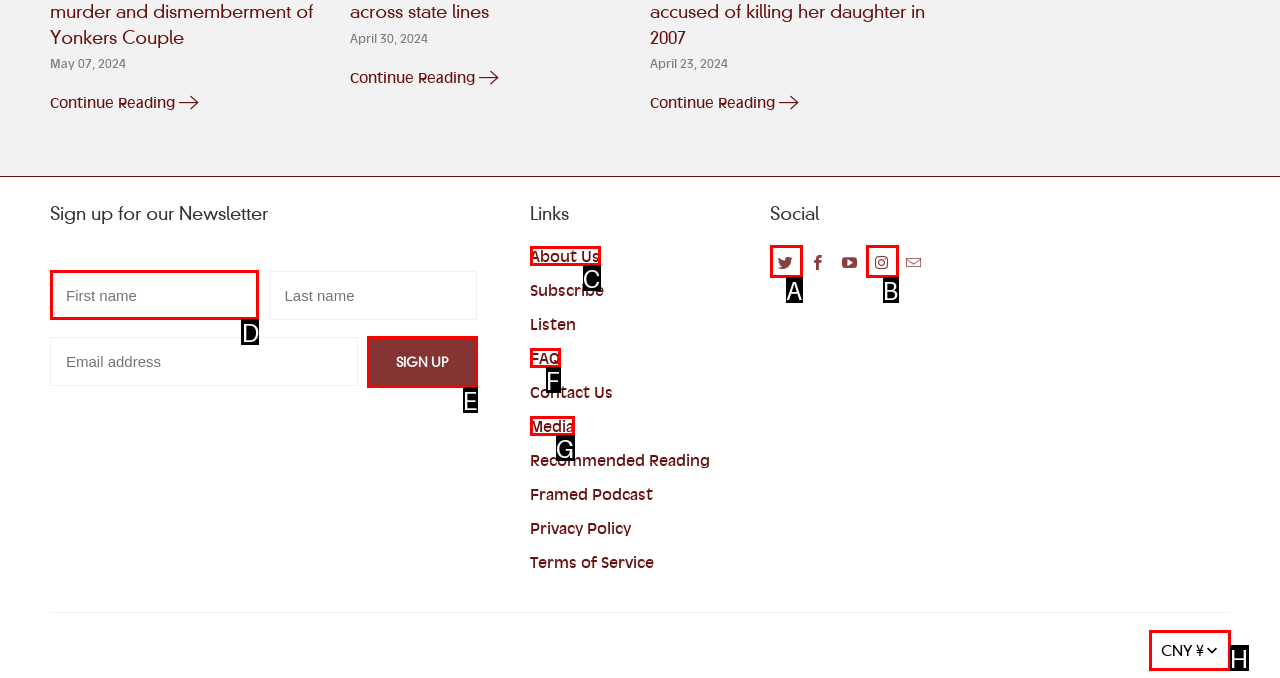Tell me which option best matches this description: name="contact[first_name]" placeholder="First name"
Answer with the letter of the matching option directly from the given choices.

D